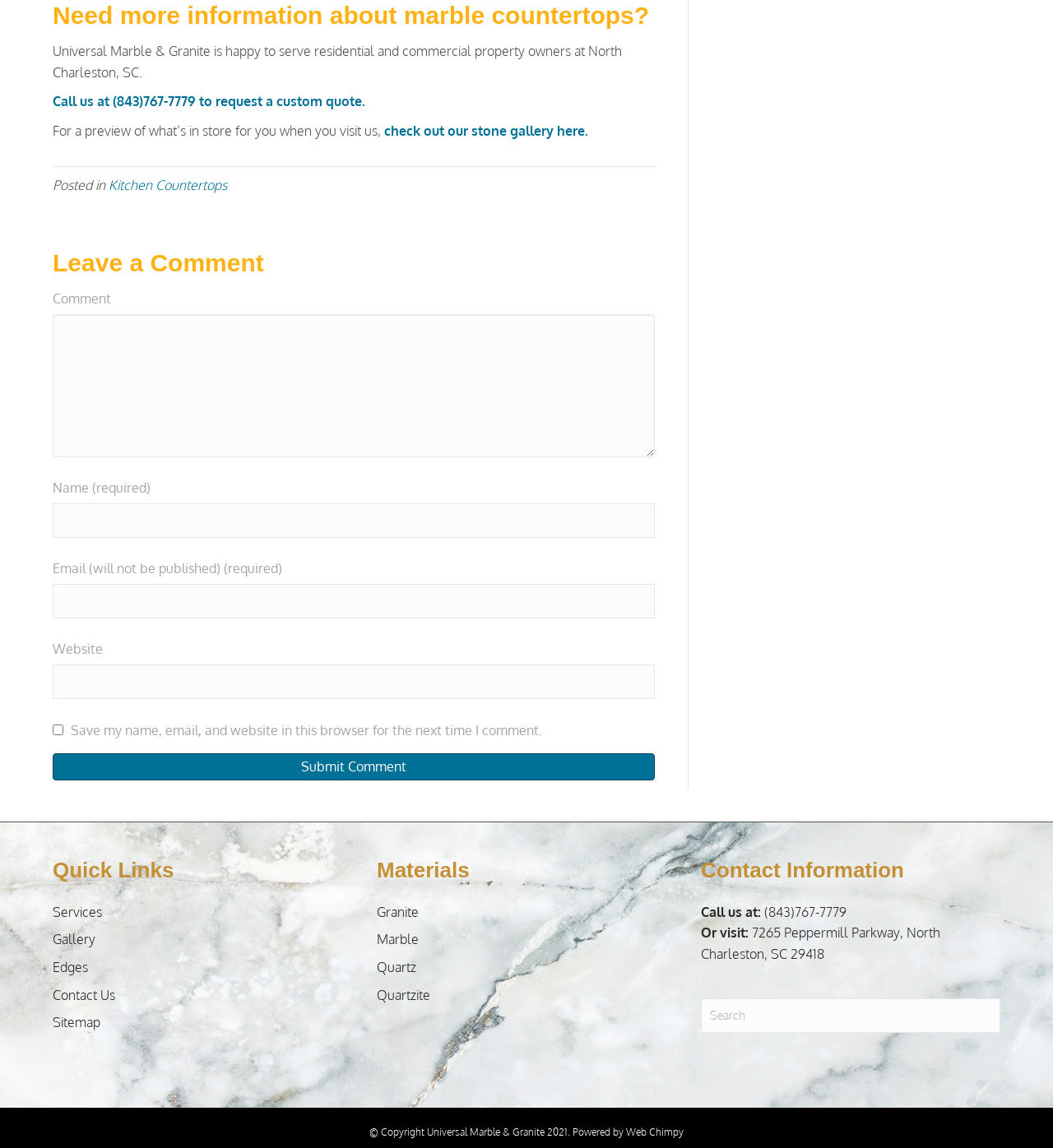What is the address of the company?
Respond to the question with a well-detailed and thorough answer.

The company's address can be found in the 'Contact Information' section, where it says 'Or visit: 7265 Peppermill Parkway, North Charleston, SC 29418'.